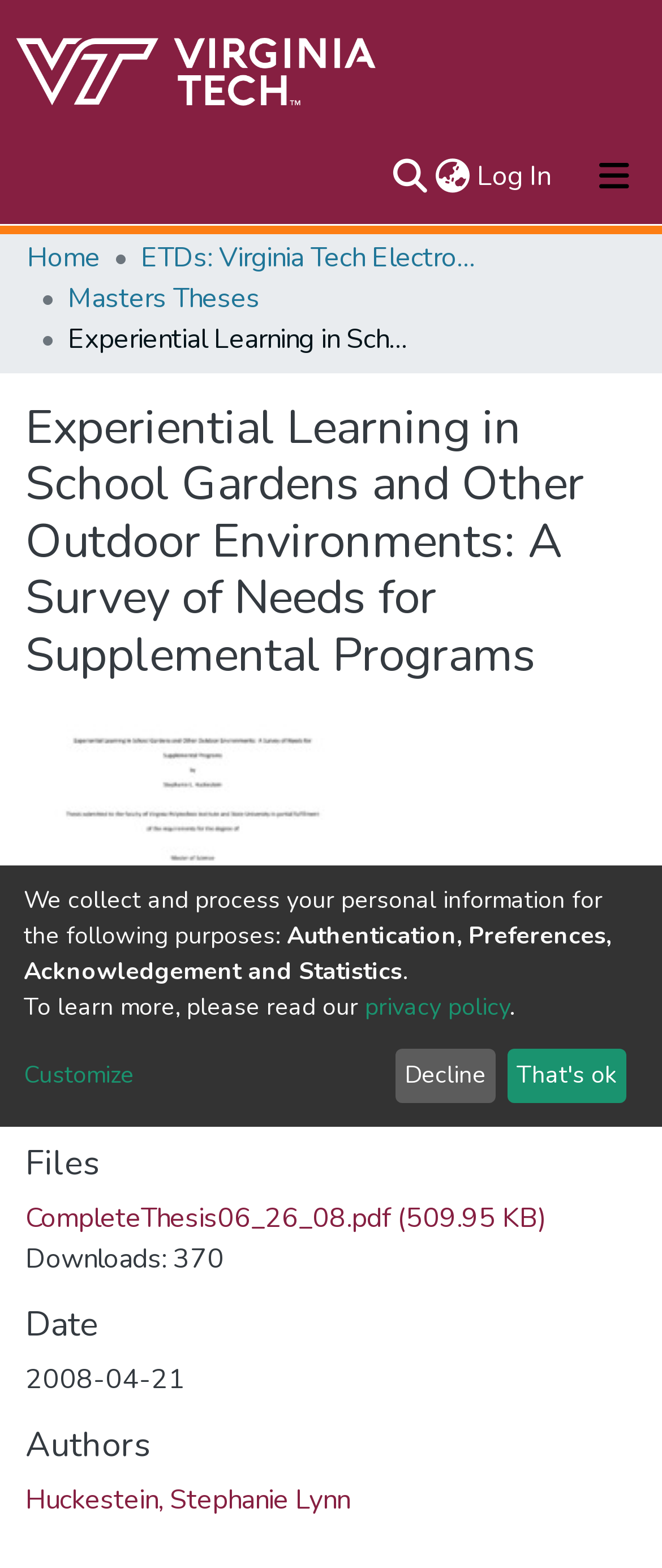What is the name of the repository?
Utilize the information in the image to give a detailed answer to the question.

I found the answer by looking at the navigation bar at the top of the page, where I saw a link labeled 'Repository logo' and another link labeled 'All of VTechWorks'. This suggests that VTechWorks is the name of the repository.